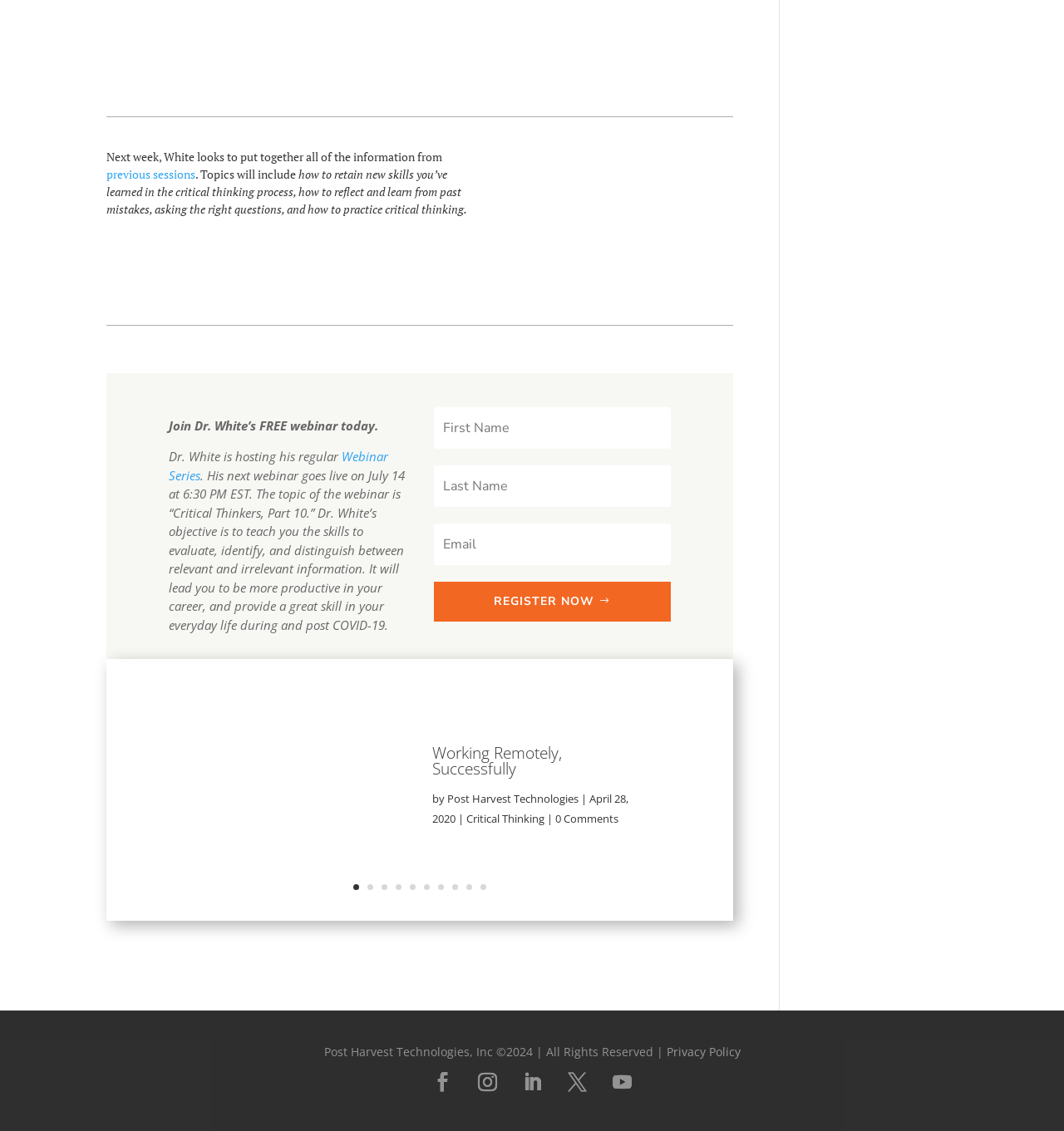Determine the bounding box coordinates (top-left x, top-left y, bottom-right x, bottom-right y) of the UI element described in the following text: Register Now

[0.407, 0.514, 0.63, 0.55]